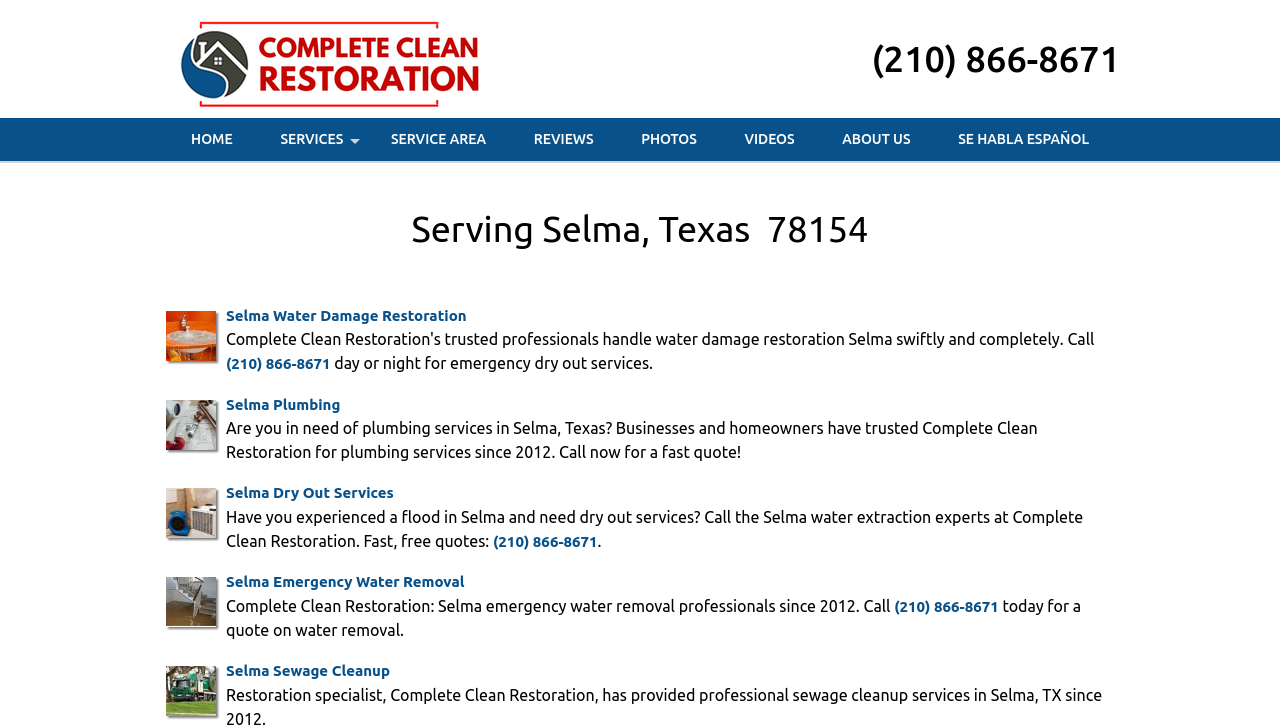How long has Complete Clean Restoration been providing plumbing services?
Please provide a comprehensive answer based on the information in the image.

I found this information by looking at the StaticText element with the text 'Businesses and homeowners have trusted Complete Clean Restoration for plumbing services since 2012'.